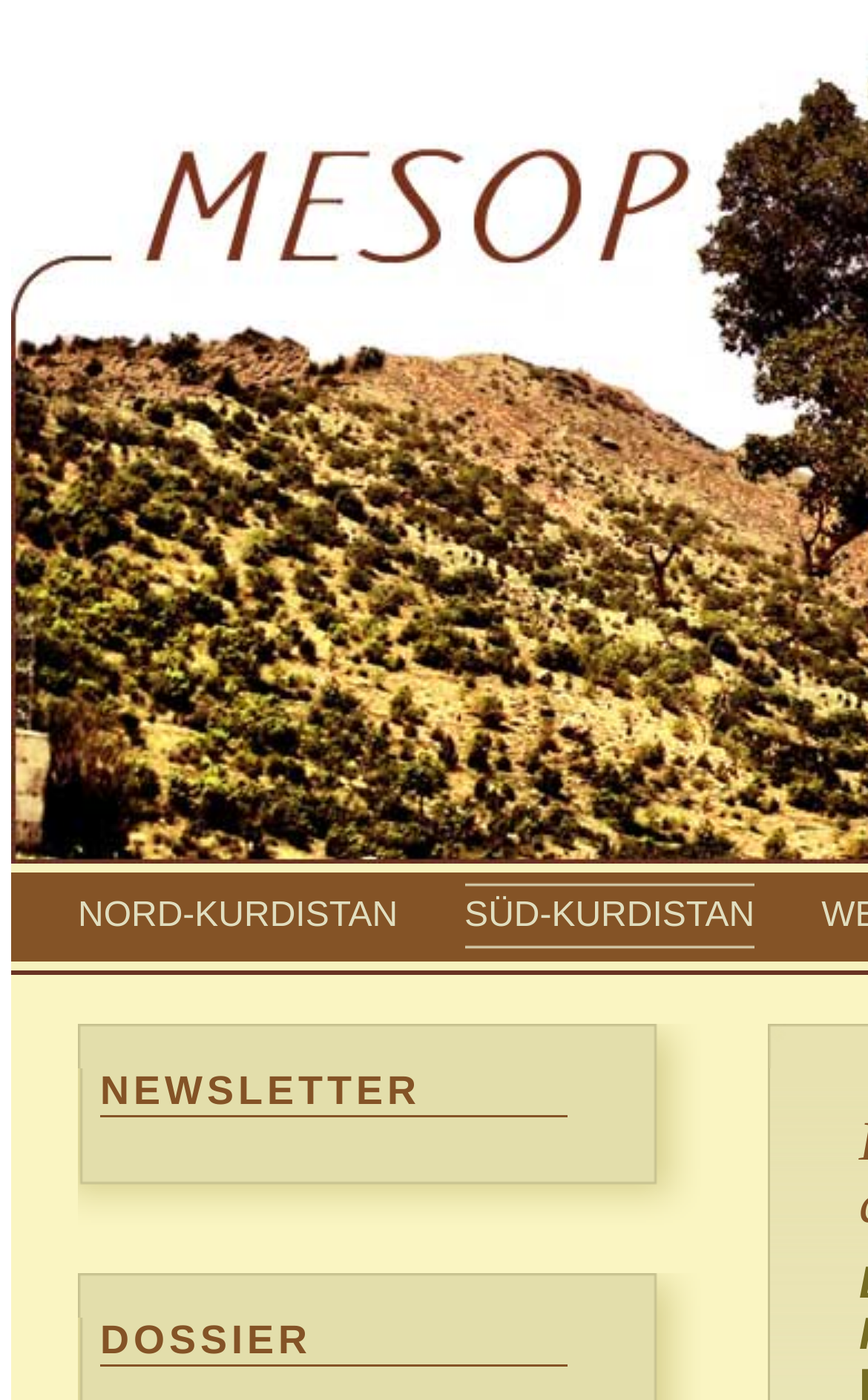Using the element description: "Süd-Kurdistan", determine the bounding box coordinates. The coordinates should be in the format [left, top, right, bottom], with values between 0 and 1.

[0.535, 0.641, 0.869, 0.668]